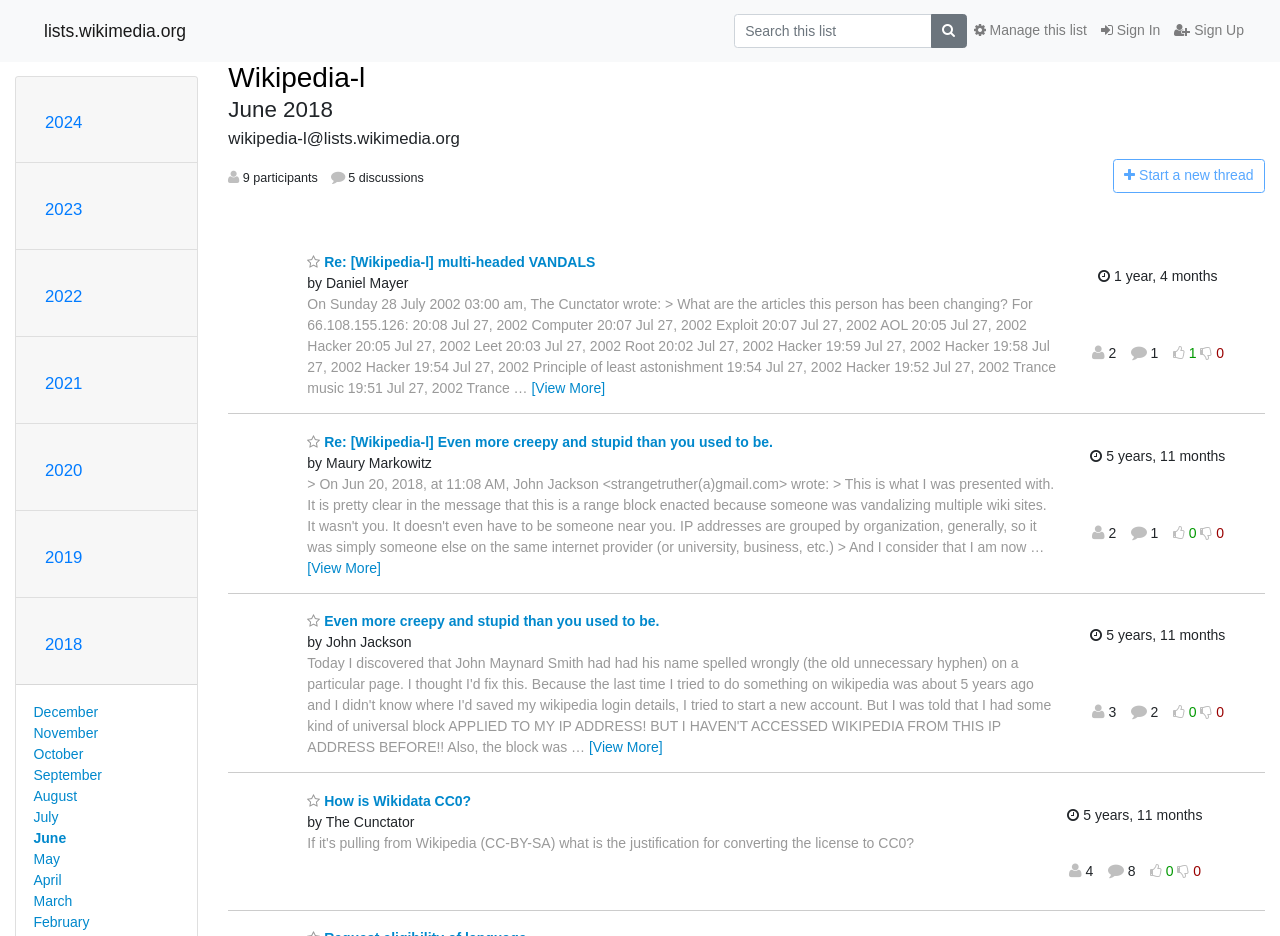What is the most recent thread activity?
Refer to the image and offer an in-depth and detailed answer to the question.

The most recent thread activity is mentioned as 'Wednesday, 18 January 2023 14:16:20' which is located below the thread title 'Re: [Wikipedia-l] multi-headed VANDALS'.